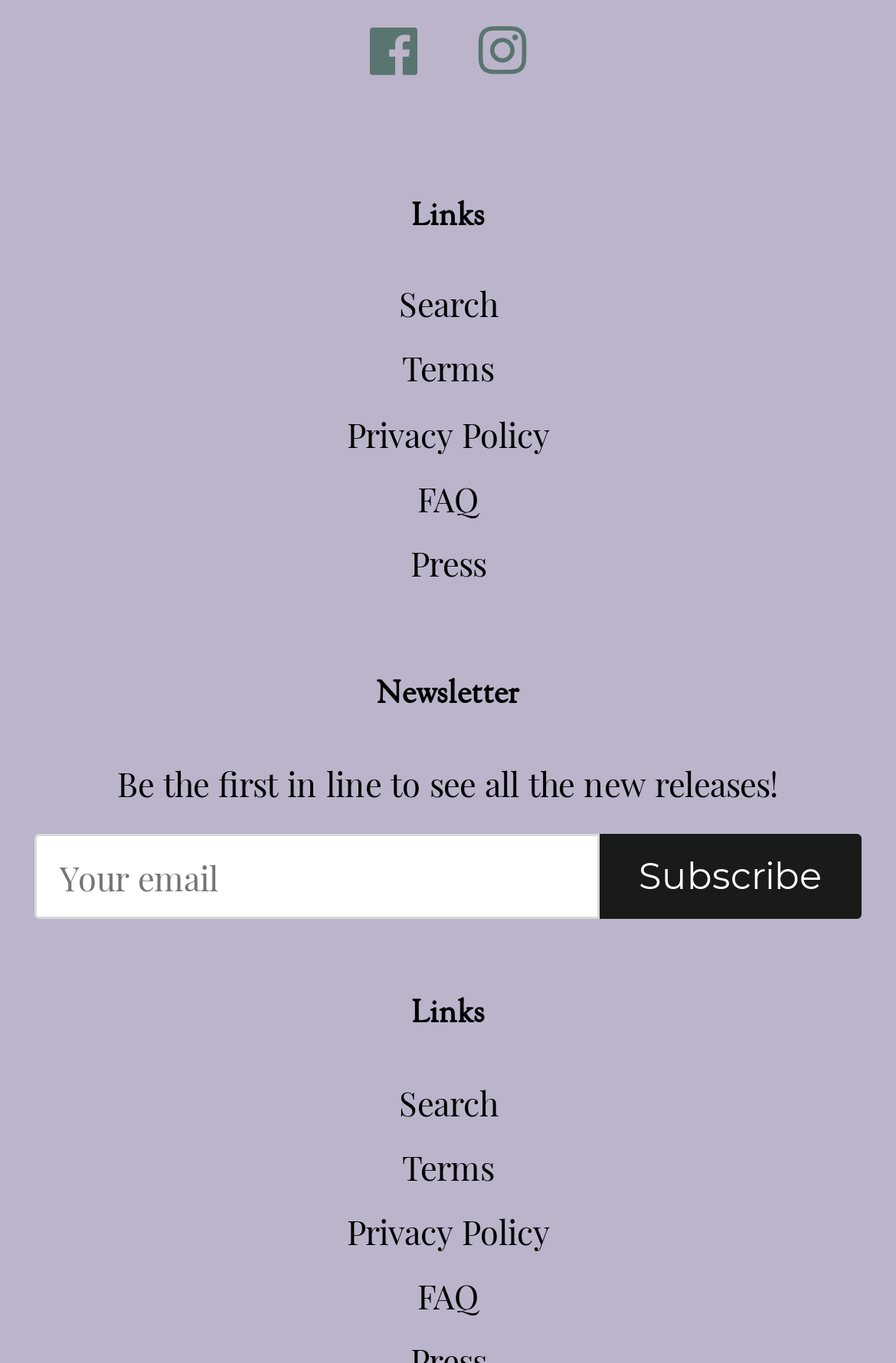Examine the image carefully and respond to the question with a detailed answer: 
What is the first social media link?

The first social media link is Facebook, which is located at the top of the webpage with a bounding box of [0.412, 0.026, 0.471, 0.06].